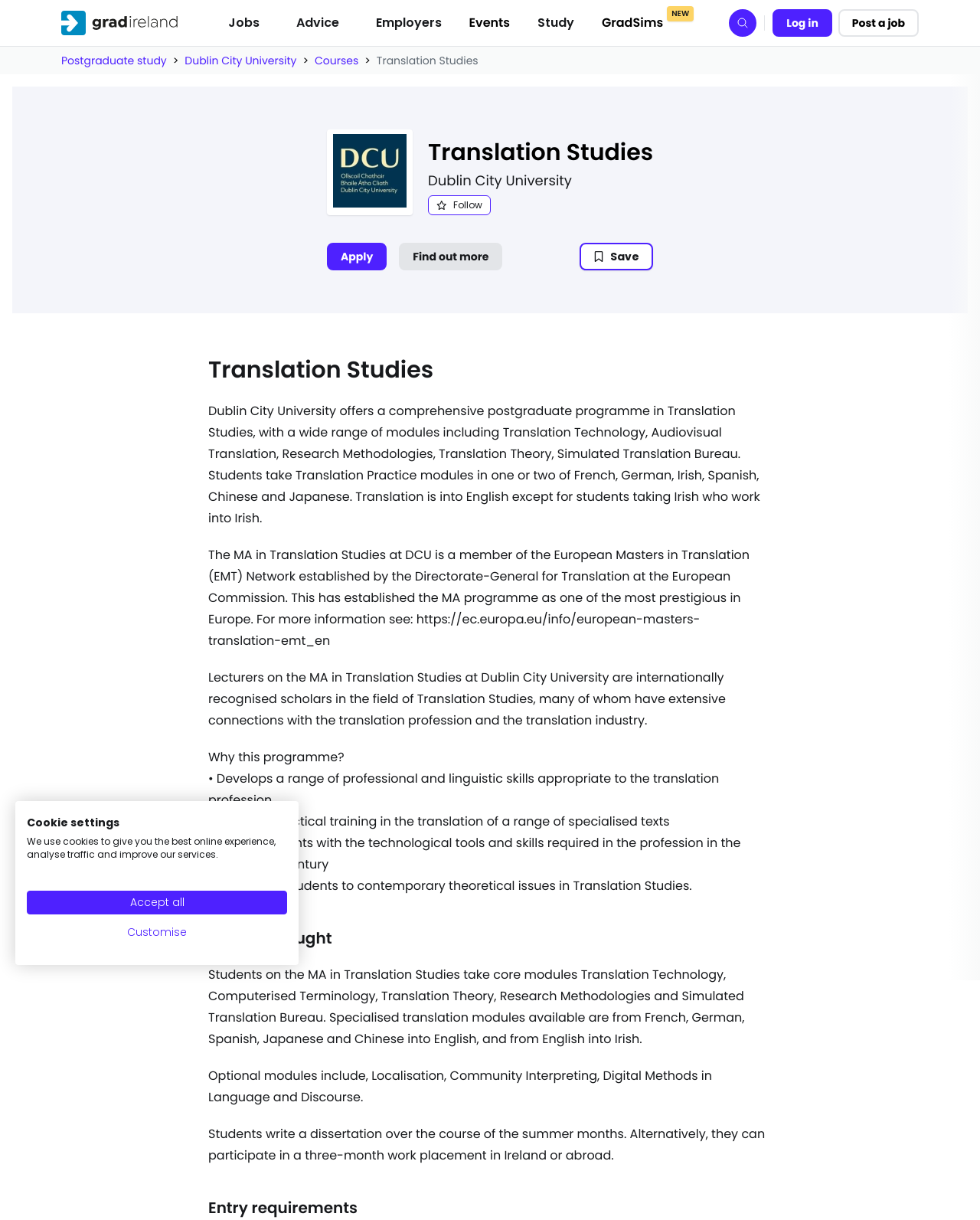Bounding box coordinates are specified in the format (top-left x, top-left y, bottom-right x, bottom-right y). All values are floating point numbers bounded between 0 and 1. Please provide the bounding box coordinate of the region this sentence describes: Events

[0.479, 0.01, 0.52, 0.028]